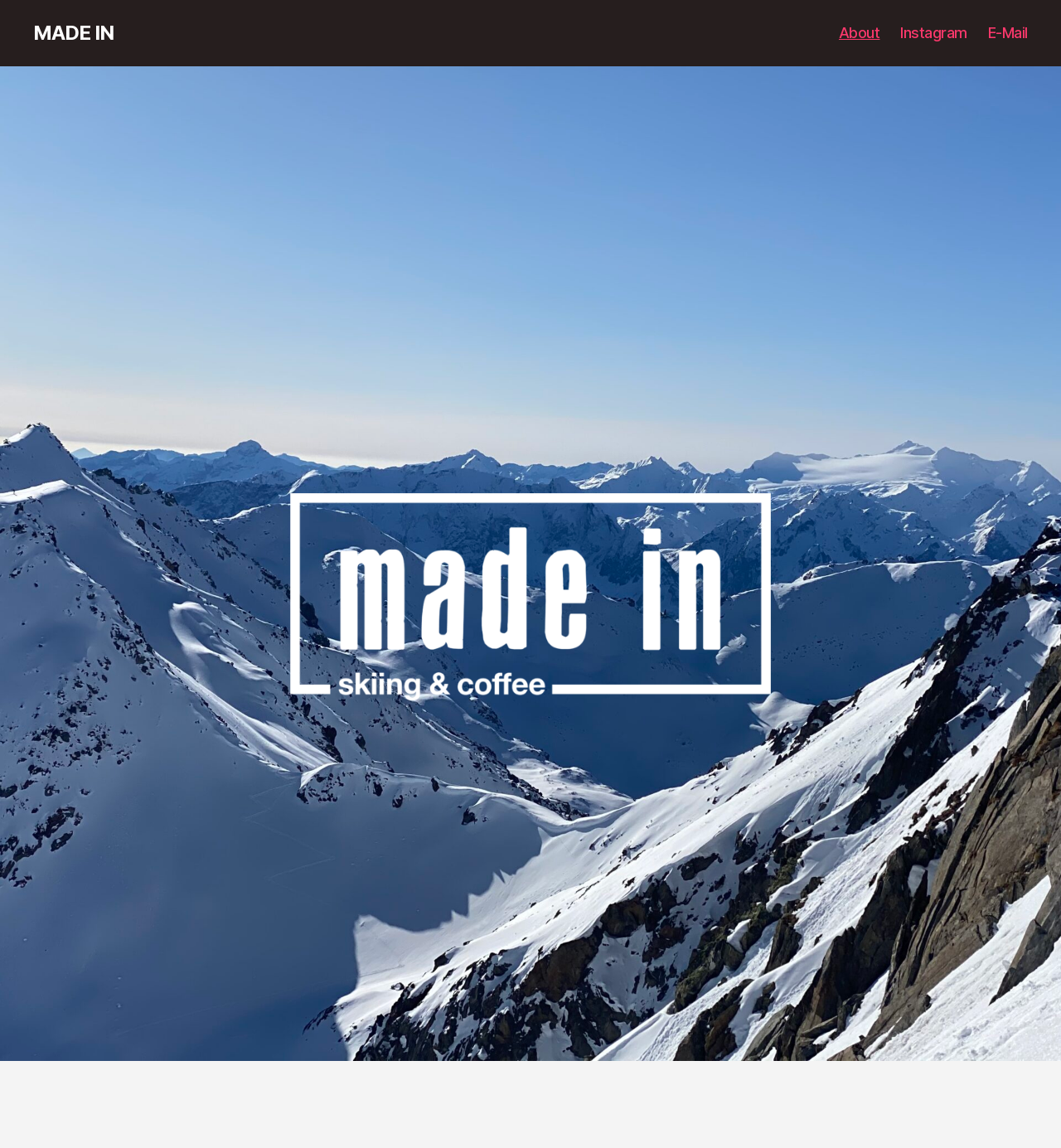Using the provided description MADE IN, find the bounding box coordinates for the UI element. Provide the coordinates in (top-left x, top-left y, bottom-right x, bottom-right y) format, ensuring all values are between 0 and 1.

[0.031, 0.02, 0.107, 0.038]